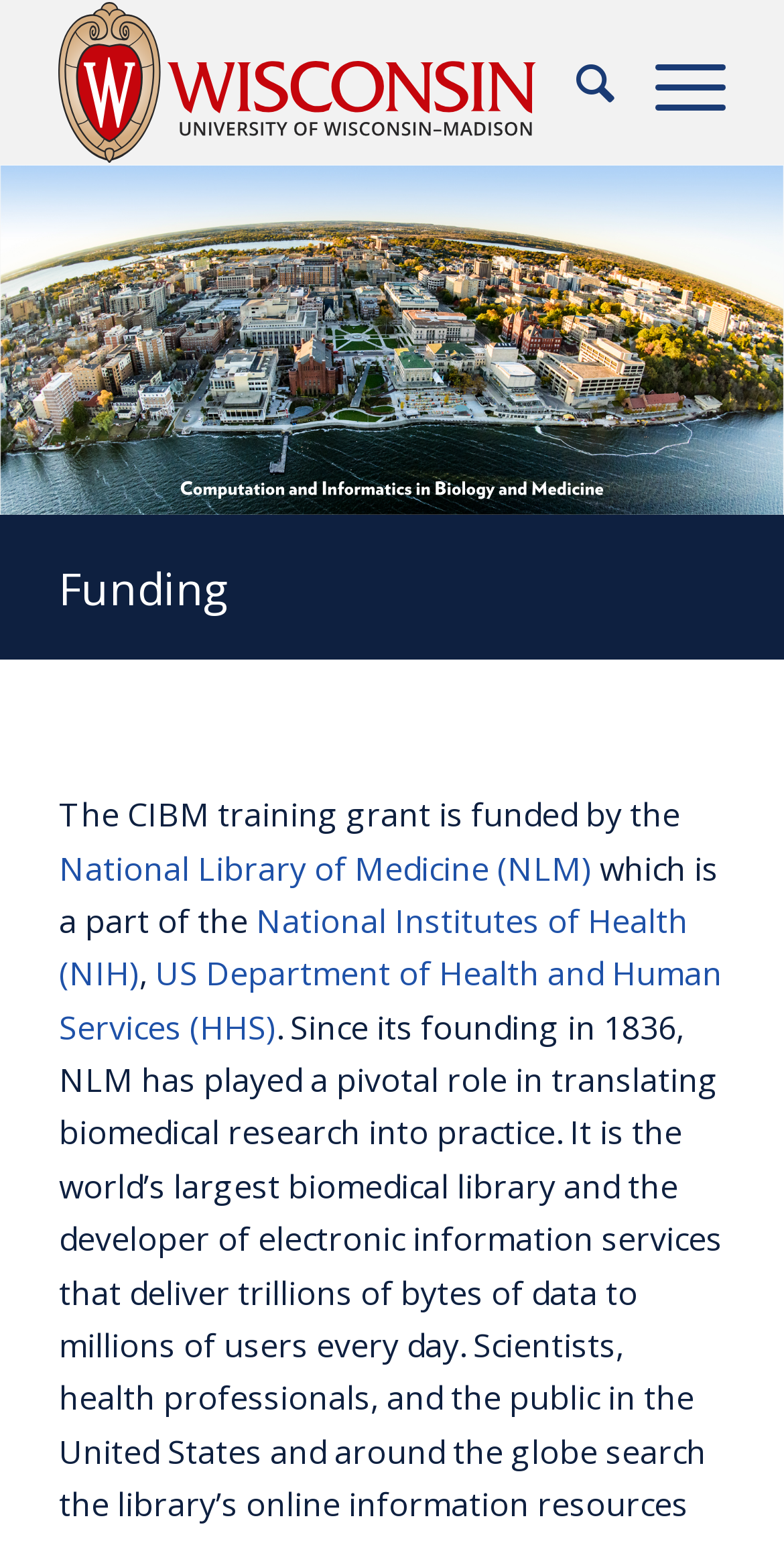Locate the bounding box for the described UI element: "Menu Menu". Ensure the coordinates are four float numbers between 0 and 1, formatted as [left, top, right, bottom].

[0.784, 0.001, 0.925, 0.106]